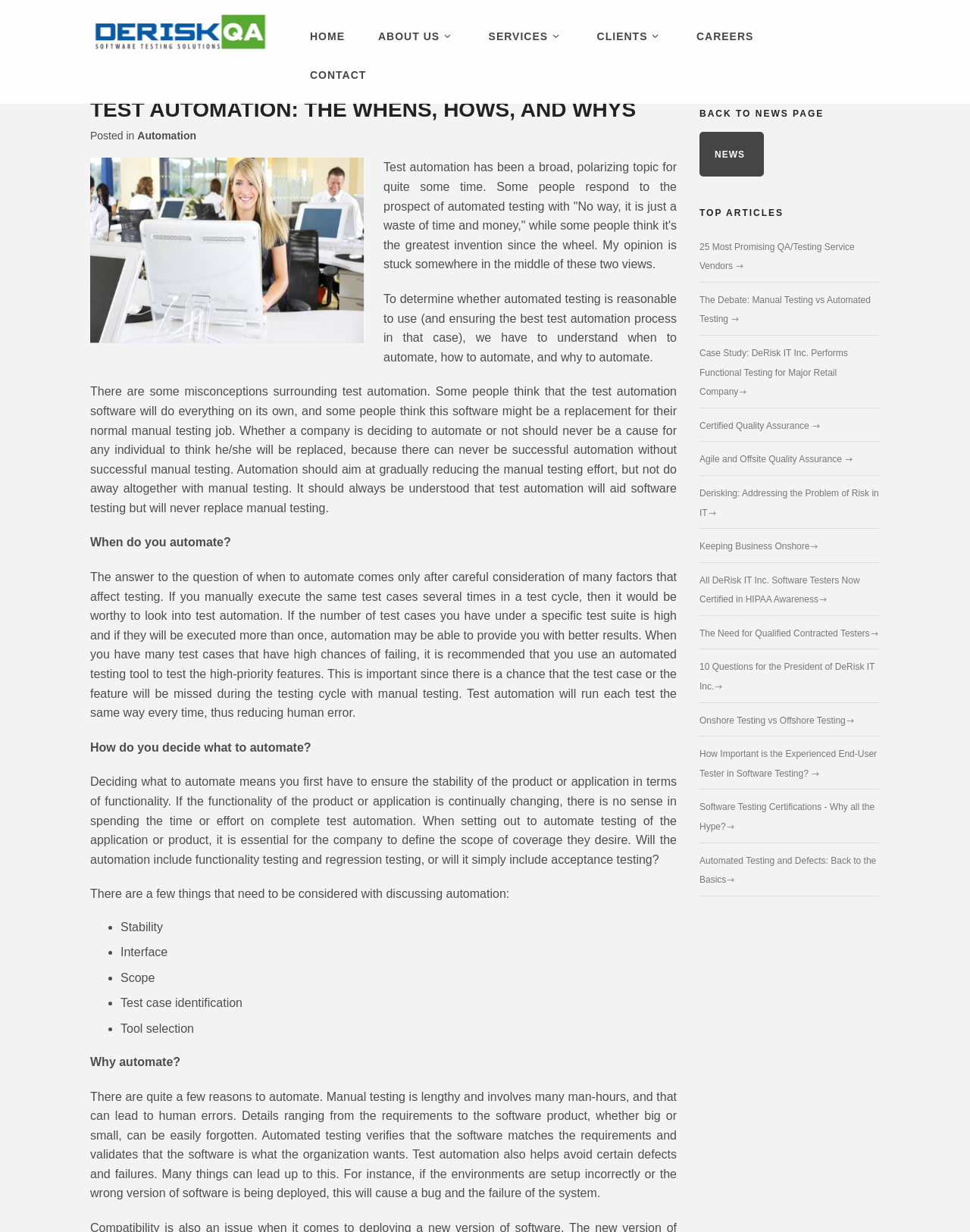Respond to the question below with a concise word or phrase:
What is the company name mentioned in the webpage?

DeRisk QA